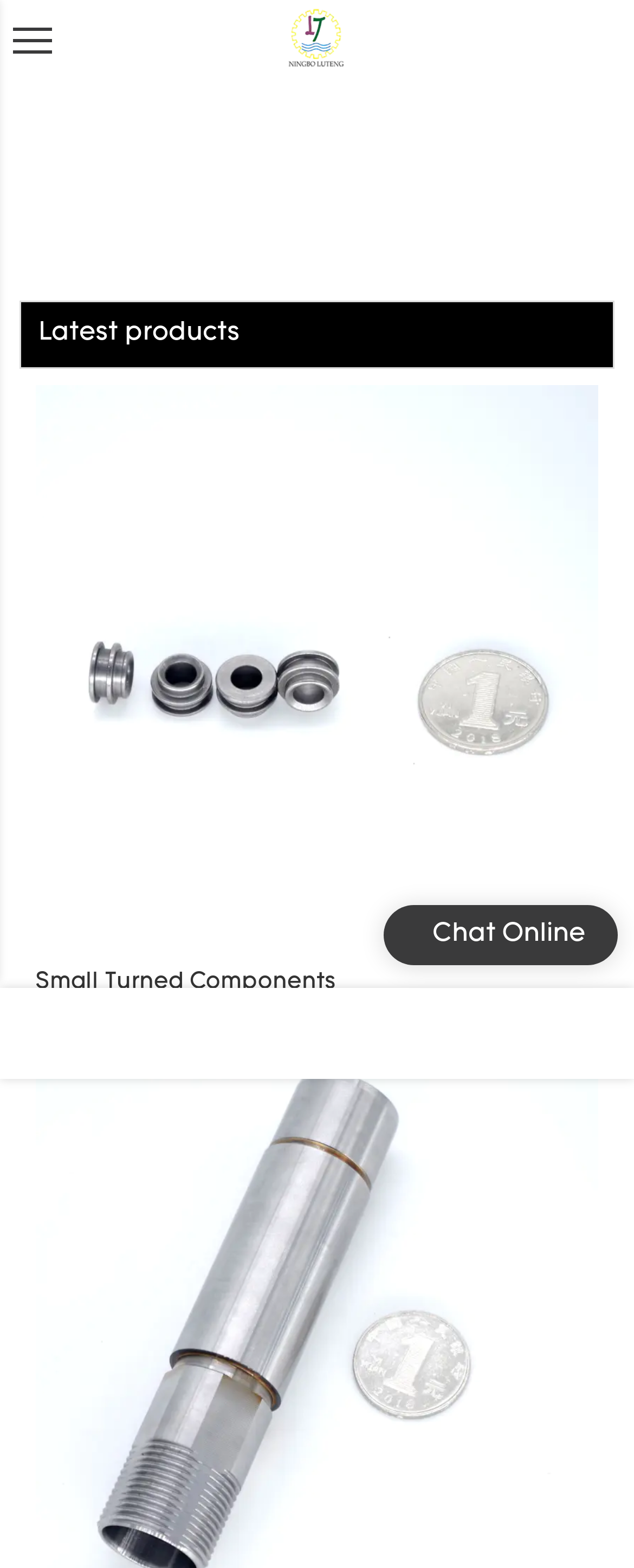How many product categories are shown?
Kindly offer a comprehensive and detailed response to the question.

There is only one product category shown on the webpage, which is 'Small Turned Components' as indicated by the link and image below the 'Latest products' text.